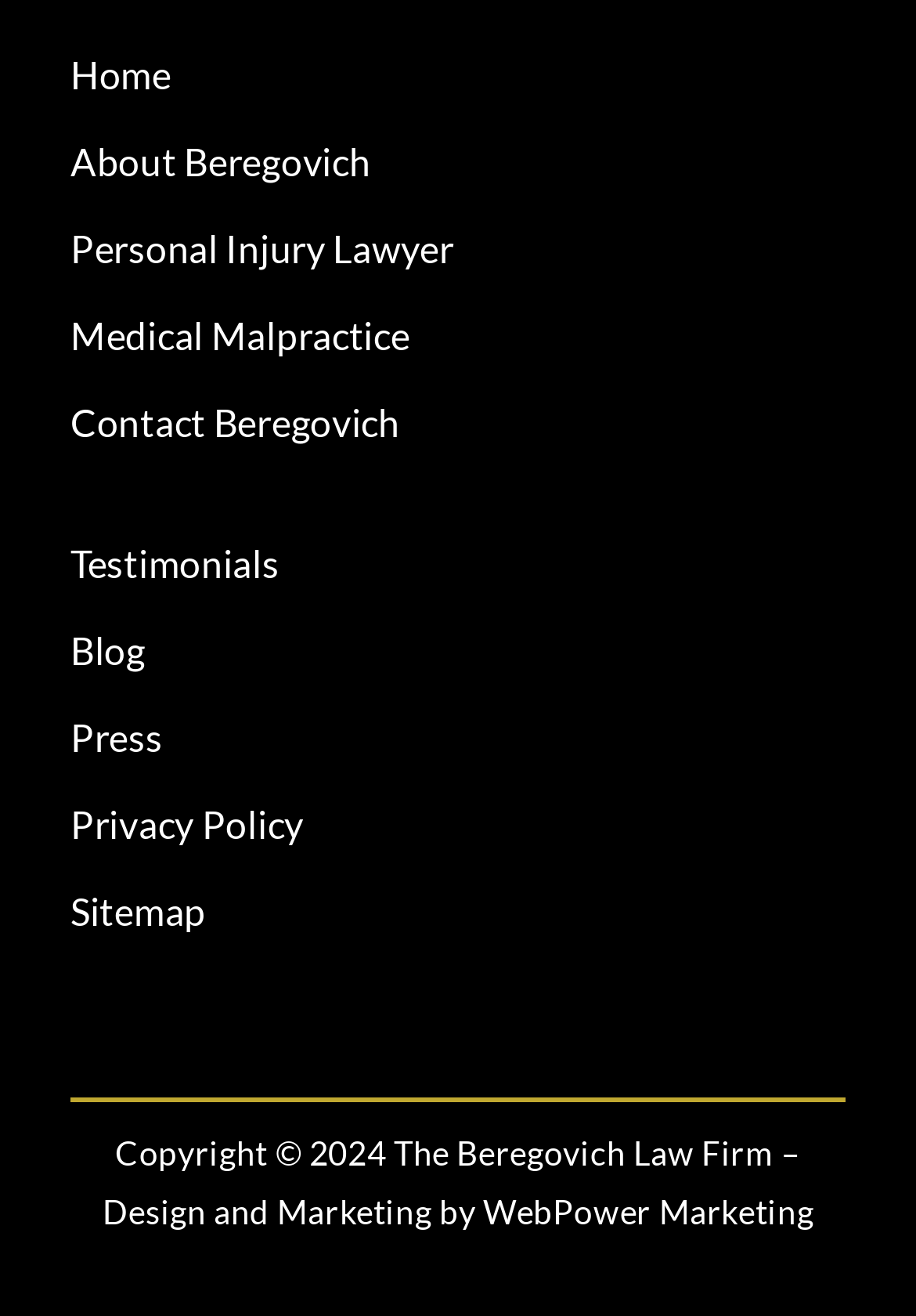Extract the bounding box coordinates of the UI element described: "← What do You See?". Provide the coordinates in the format [left, top, right, bottom] with values ranging from 0 to 1.

None